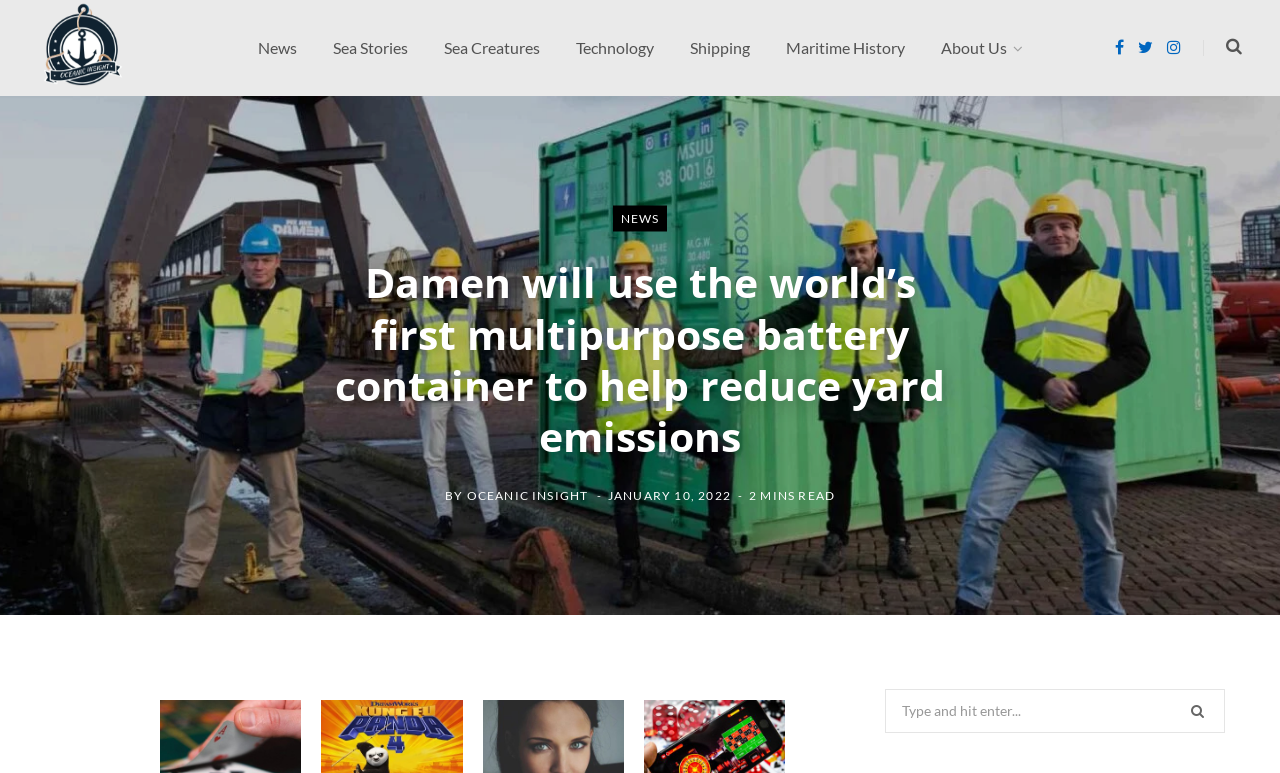What is the topic of the news article on the webpage?
Please answer the question with a single word or phrase, referencing the image.

Battery container